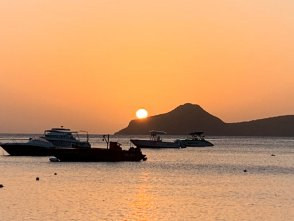Explain the image in a detailed way.

This stunning sunset image captures a serene moment where the sun dips below the horizon, casting a warm golden glow over the tranquil waters. Silhouetted against the vibrant orange sky, several boats are gently anchored, their outlines creating a peaceful contrast with the colorful backdrop. In the distance, a dramatic island rises majestically, partially shrouded in soft evening light. The scene conveys a perfect blend of relaxation and natural beauty, making it an ideal representation of a picturesque evening by the sea.